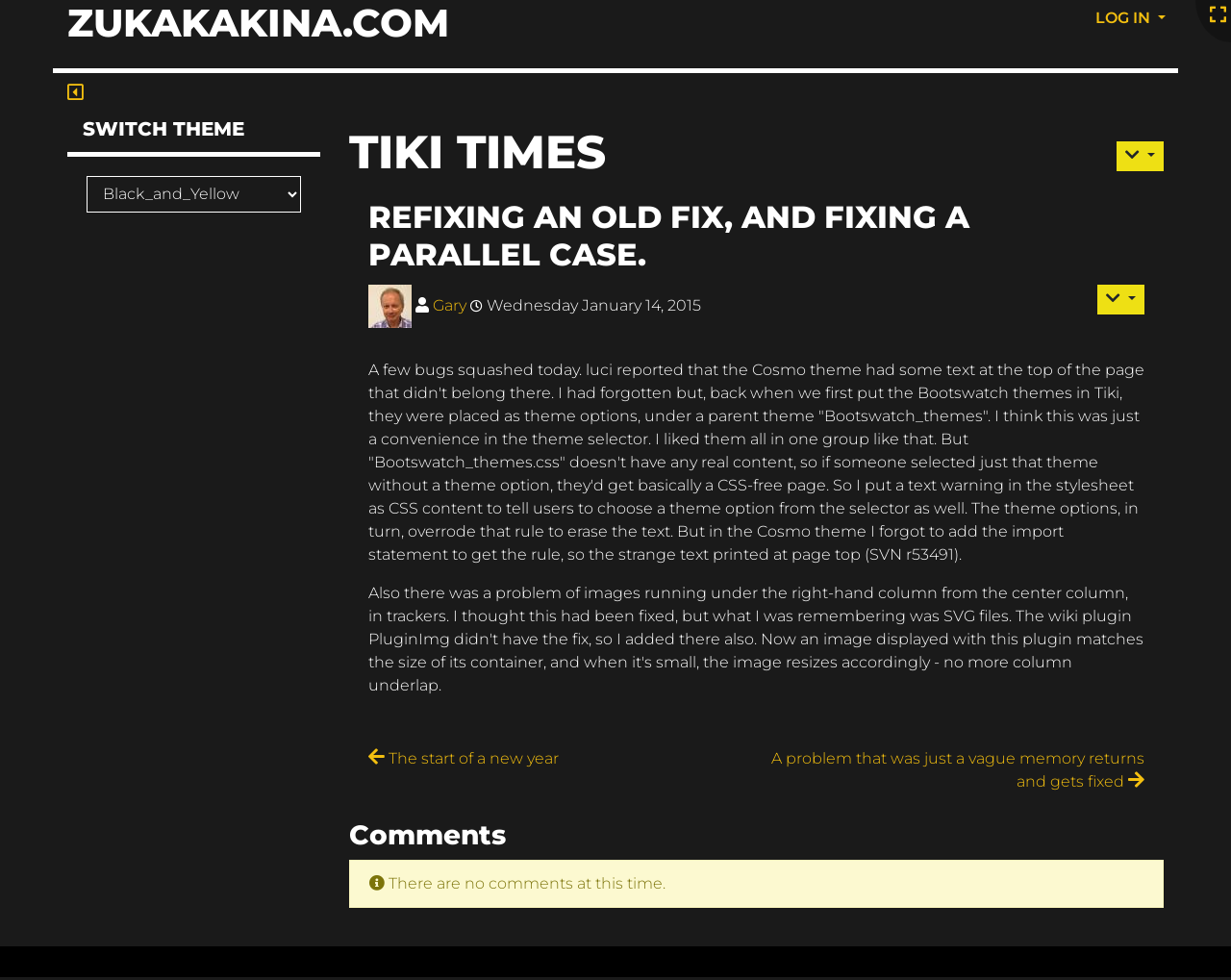Determine the bounding box coordinates of the target area to click to execute the following instruction: "View comments."

[0.283, 0.836, 0.945, 0.869]